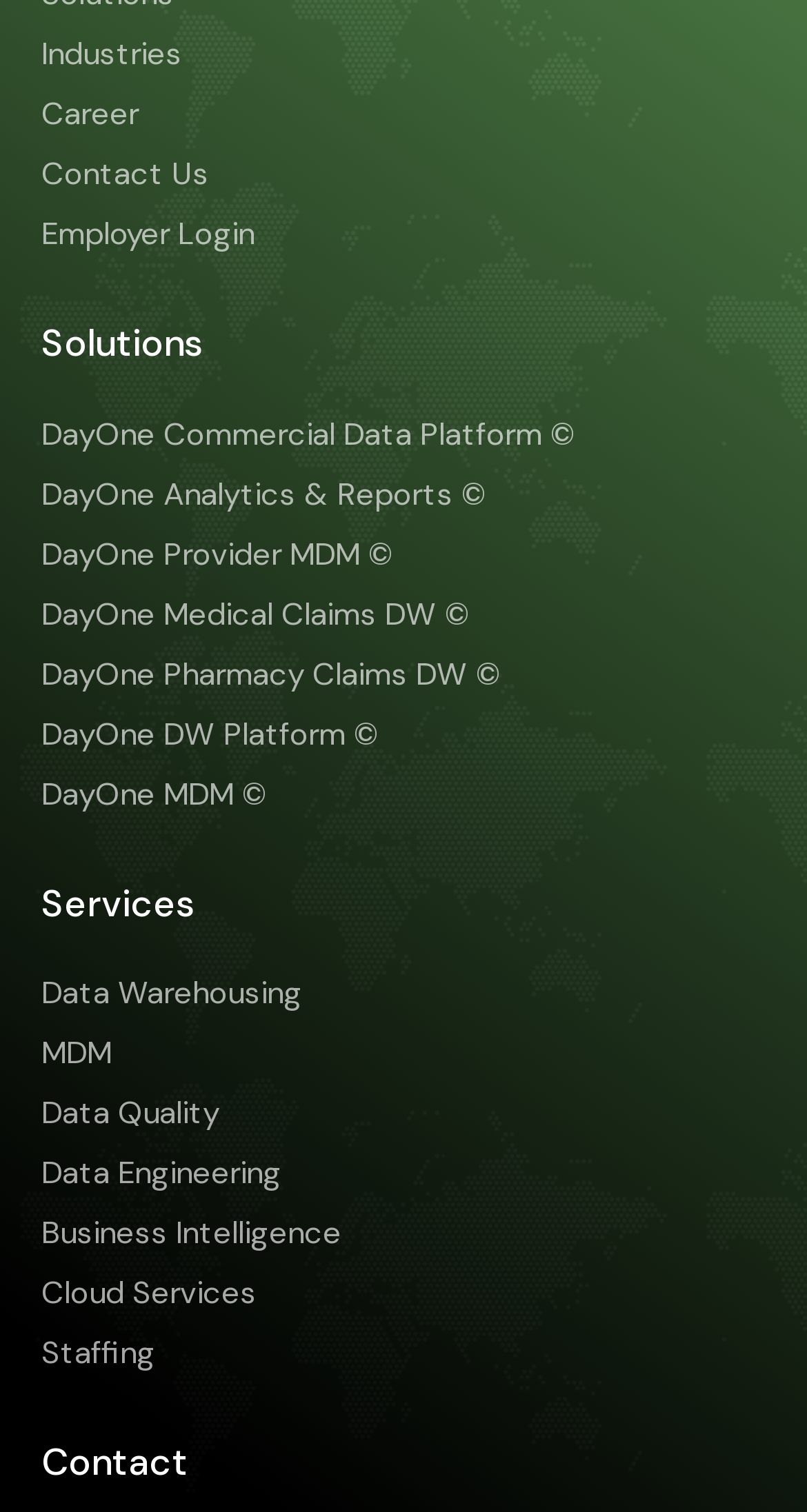Locate the bounding box coordinates for the element described below: "Testimonials". The coordinates must be four float values between 0 and 1, formatted as [left, top, right, bottom].

None